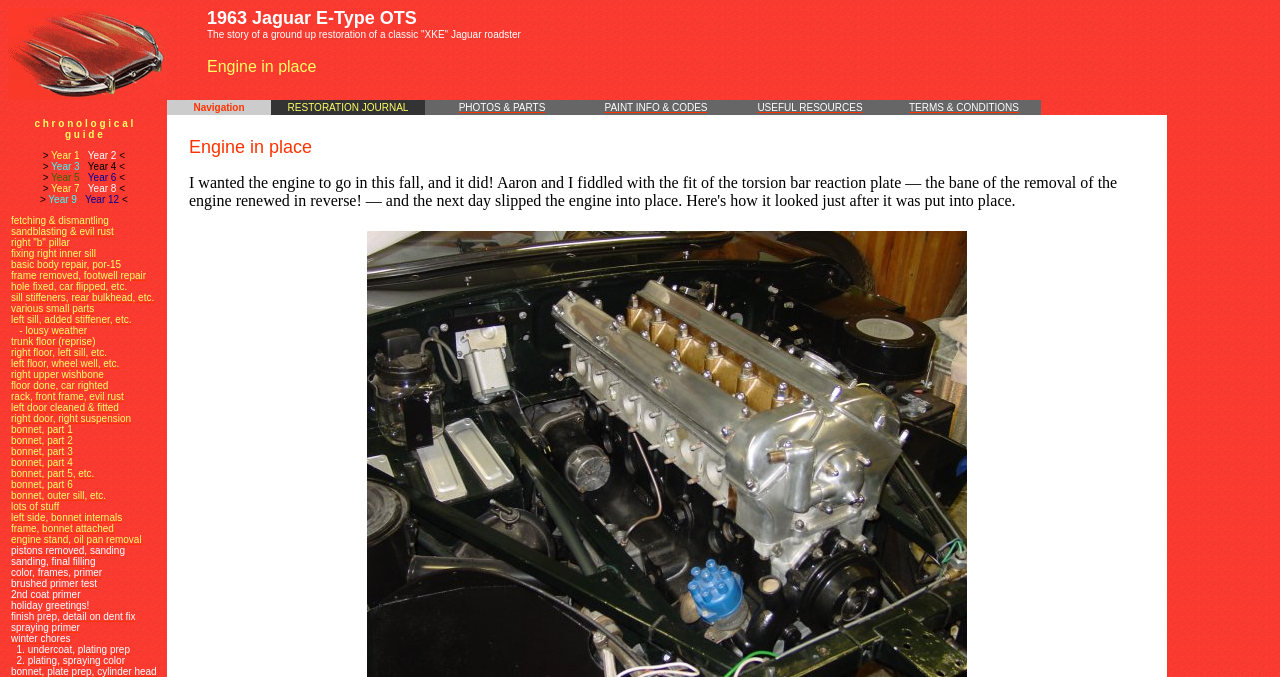What is the purpose of the webpage?
Please provide a comprehensive answer to the question based on the webpage screenshot.

The webpage appears to be documenting the restoration process of a classic car, with a journal-like format and links to various stages of the process, indicating that the purpose of the webpage is to share the restoration experience with others.